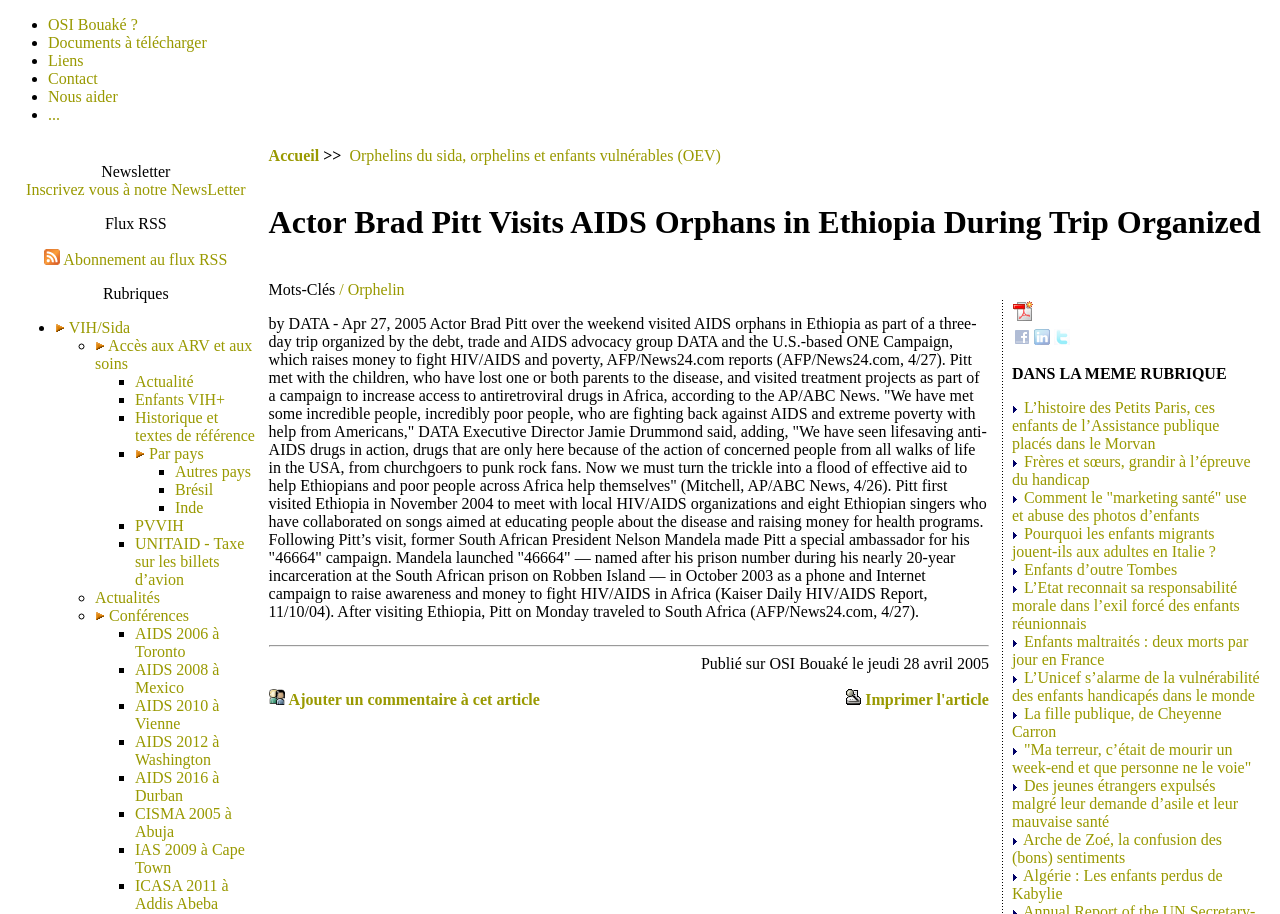Construct a comprehensive caption that outlines the webpage's structure and content.

The webpage is about Actor Brad Pitt's visit to AIDS orphans in Ethiopia. At the top, there is a list of links, including "OSI Bouaké", "Documents à télécharger", "Liens", "Contact", "Nous aider", and "...". Below this list, there is a section with links to subscribe to a newsletter, RSS feed, and other related topics.

On the left side of the page, there is a menu with various categories, including "Rubriques", "VIH/Sida", "Accès aux ARV et aux soins", "Actualité", "Enfants VIH+", "Historique et textes de référence", "Par pays", and others. Each category has sub-links with more specific topics.

In the main content area, there is a heading "Actor Brad Pitt Visits AIDS Orphans in Ethiopia During Trip Organized" followed by a table with a single row and column. The table cell contains the main article text, which is not explicitly stated but is likely about Brad Pitt's visit to AIDS orphans in Ethiopia. Below the table, there is a separator line, followed by a publication date and a link to OSI Bouaké.

On the right side of the page, there are links to other related articles, including "Accueil", "Orphelins du sida, orphelins et enfants vulnérables (OEV)", and others.